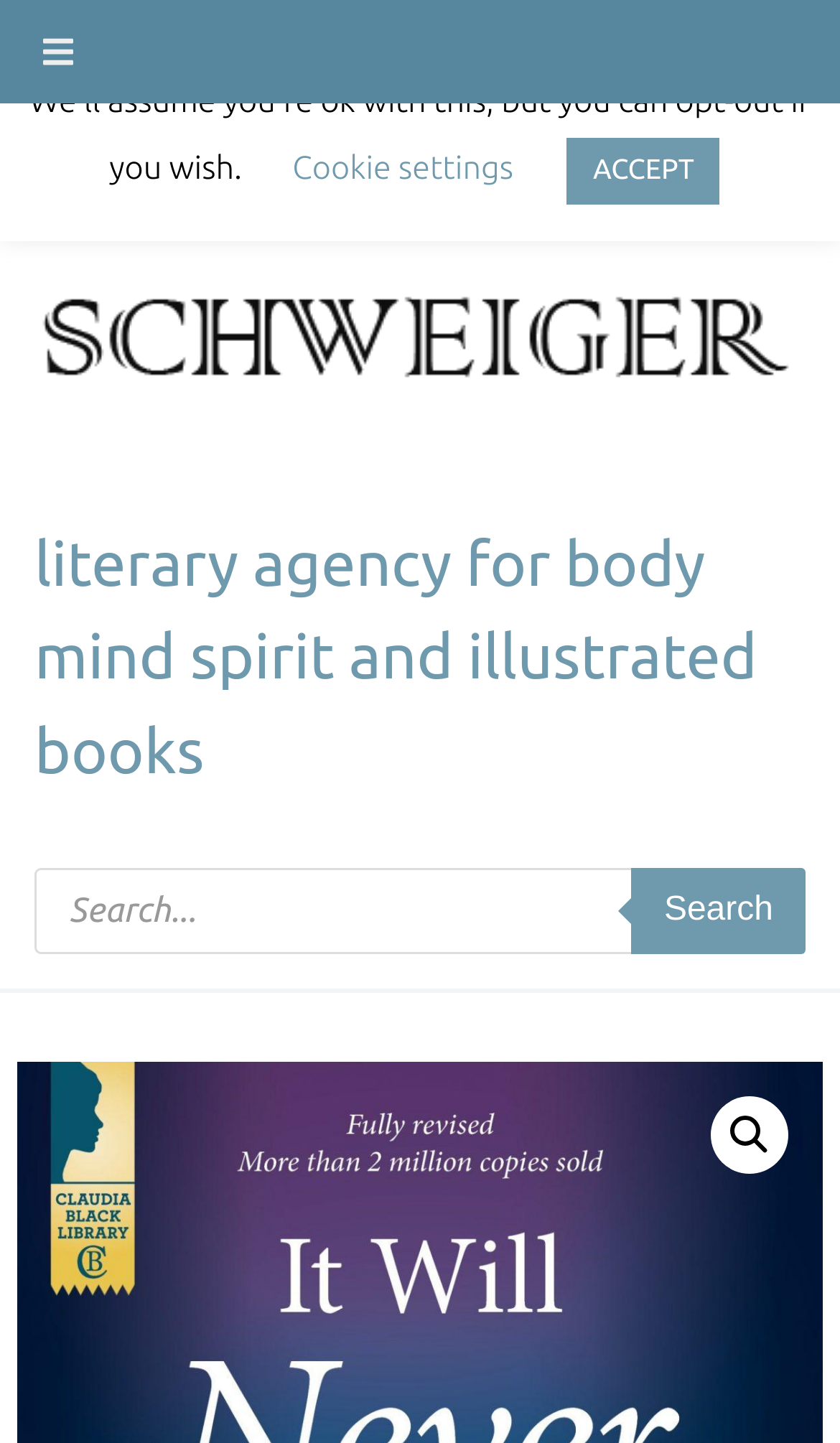Extract the primary heading text from the webpage.

It Will Never Happen to Me